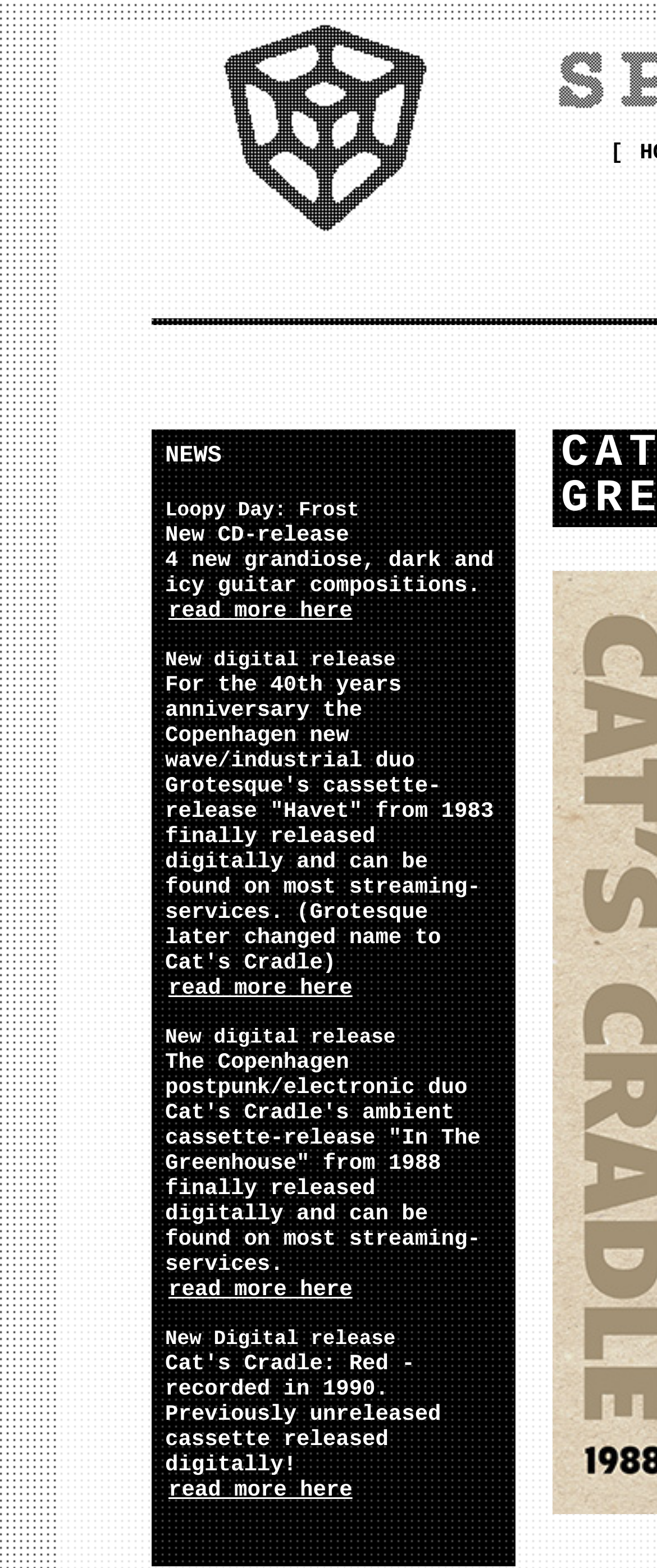Please provide a brief answer to the question using only one word or phrase: 
What is the first news item about?

Loopy Day: Frost